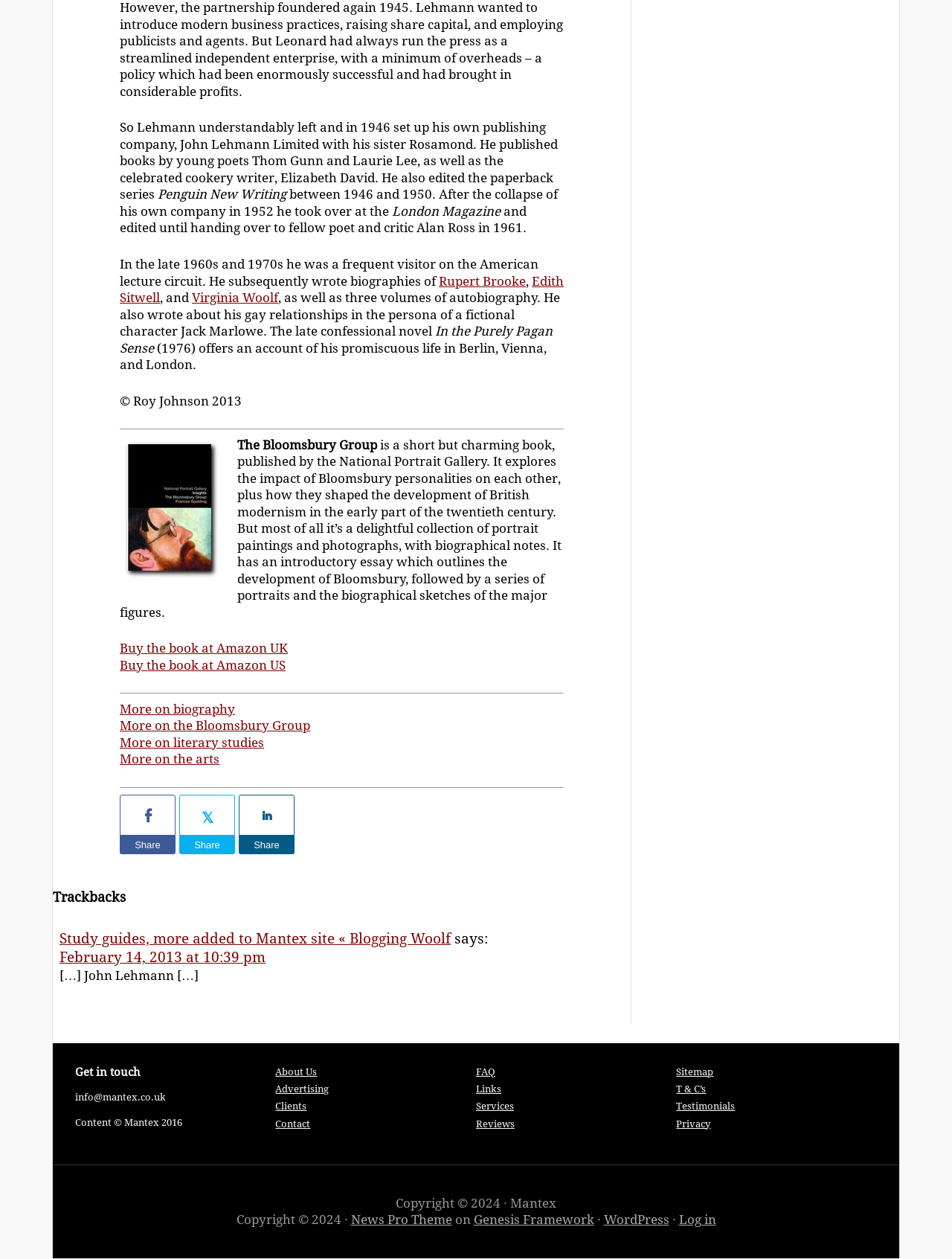Please give a succinct answer to the question in one word or phrase:
Who edited the paperback series Penguin New Writing?

John Lehmann